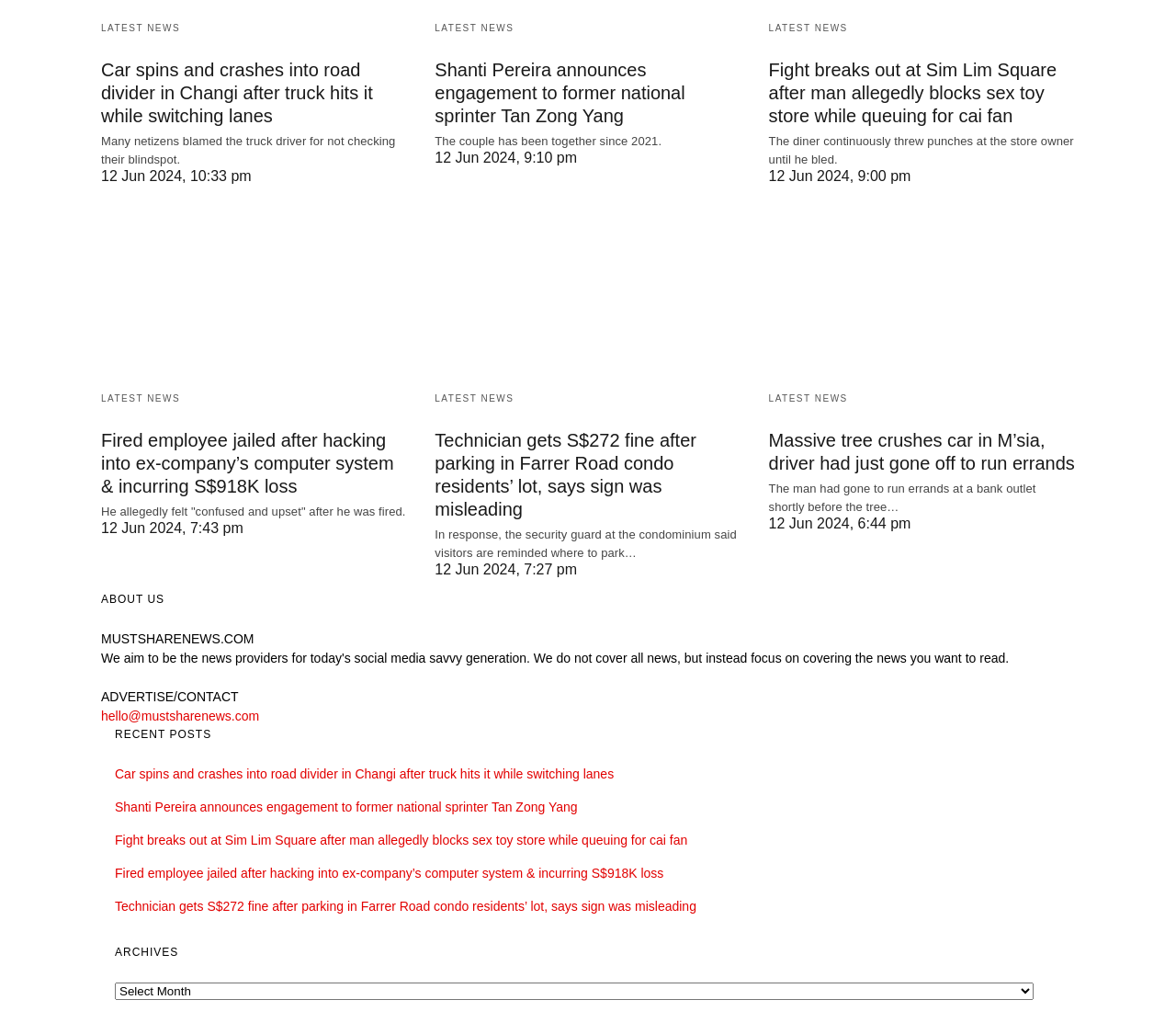Pinpoint the bounding box coordinates of the element you need to click to execute the following instruction: "Contact the website". The bounding box should be represented by four float numbers between 0 and 1, in the format [left, top, right, bottom].

[0.086, 0.686, 0.22, 0.7]